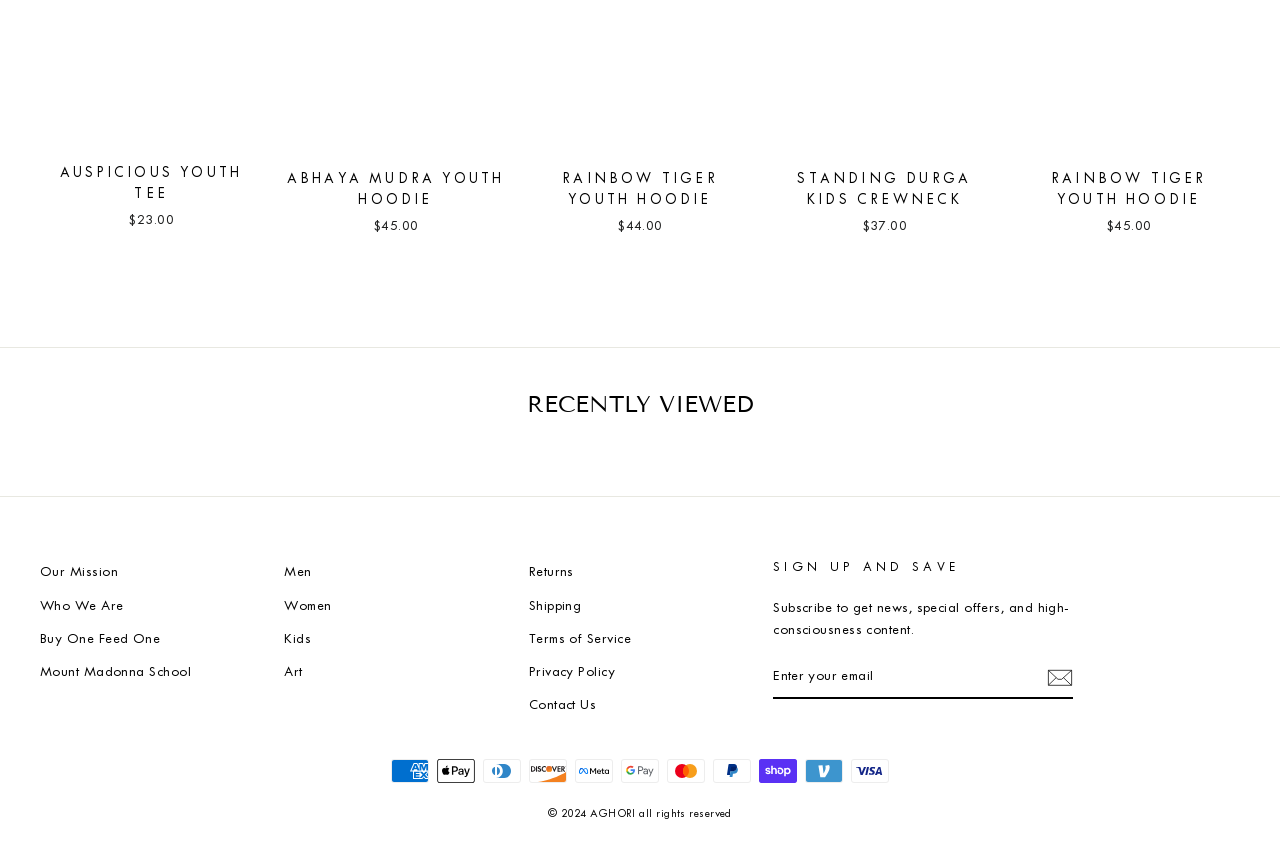Please identify the bounding box coordinates of the element I should click to complete this instruction: 'Click on 'Contact Us''. The coordinates should be given as four float numbers between 0 and 1, like this: [left, top, right, bottom].

[0.413, 0.817, 0.466, 0.852]